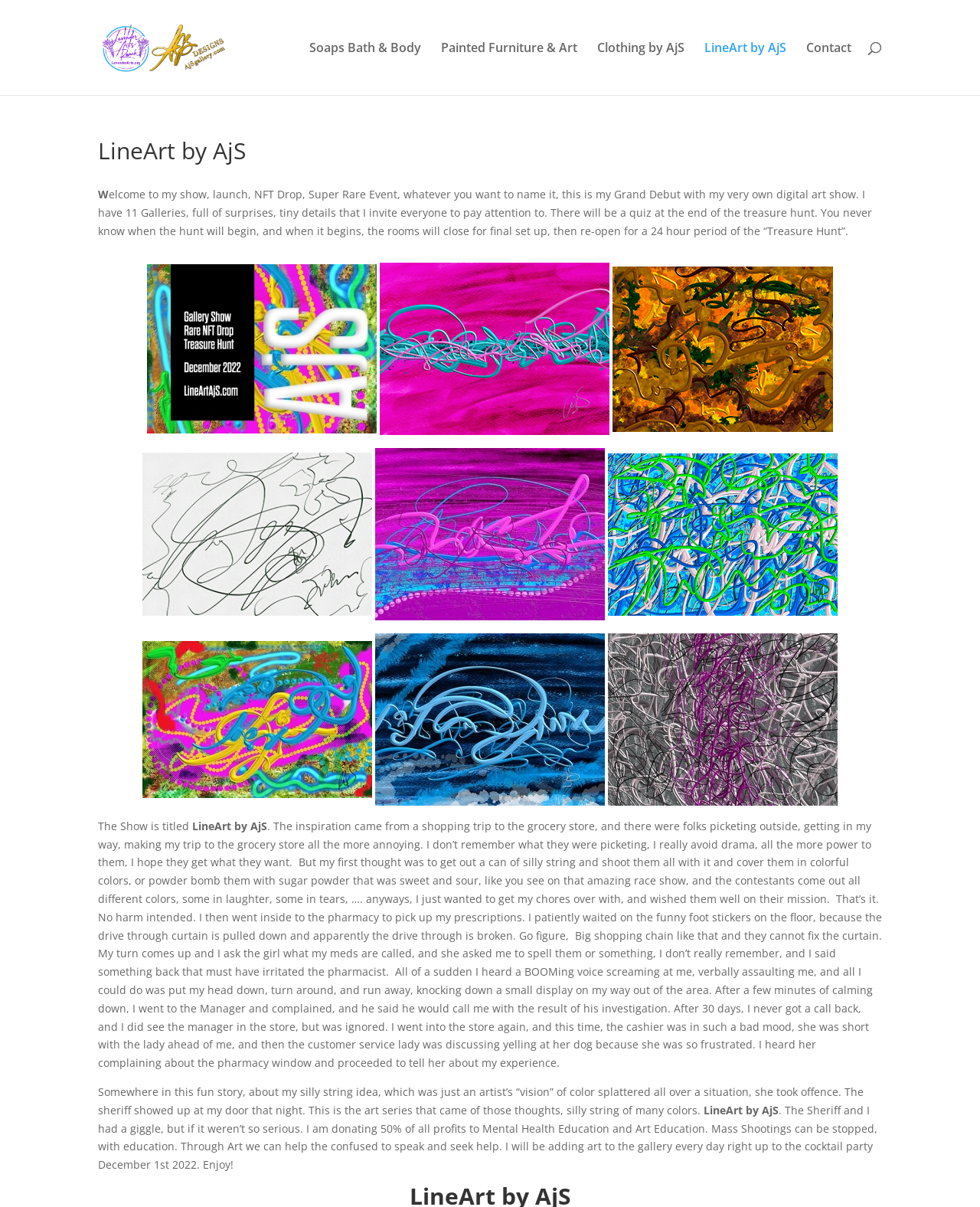Find the bounding box coordinates for the element that must be clicked to complete the instruction: "Search for something". The coordinates should be four float numbers between 0 and 1, indicated as [left, top, right, bottom].

[0.1, 0.0, 0.9, 0.001]